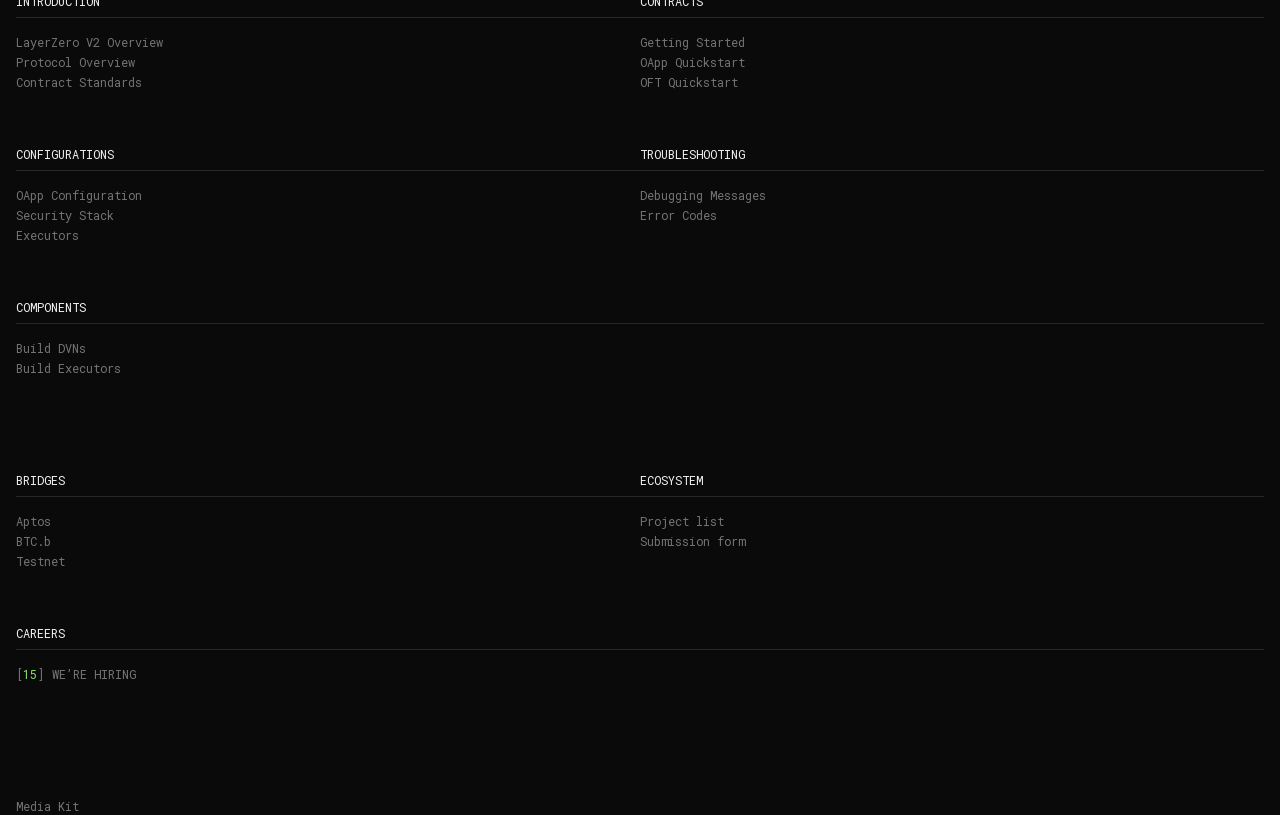Please identify the bounding box coordinates of the clickable area that will fulfill the following instruction: "Check career opportunities". The coordinates should be in the format of four float numbers between 0 and 1, i.e., [left, top, right, bottom].

[0.012, 0.817, 0.106, 0.837]